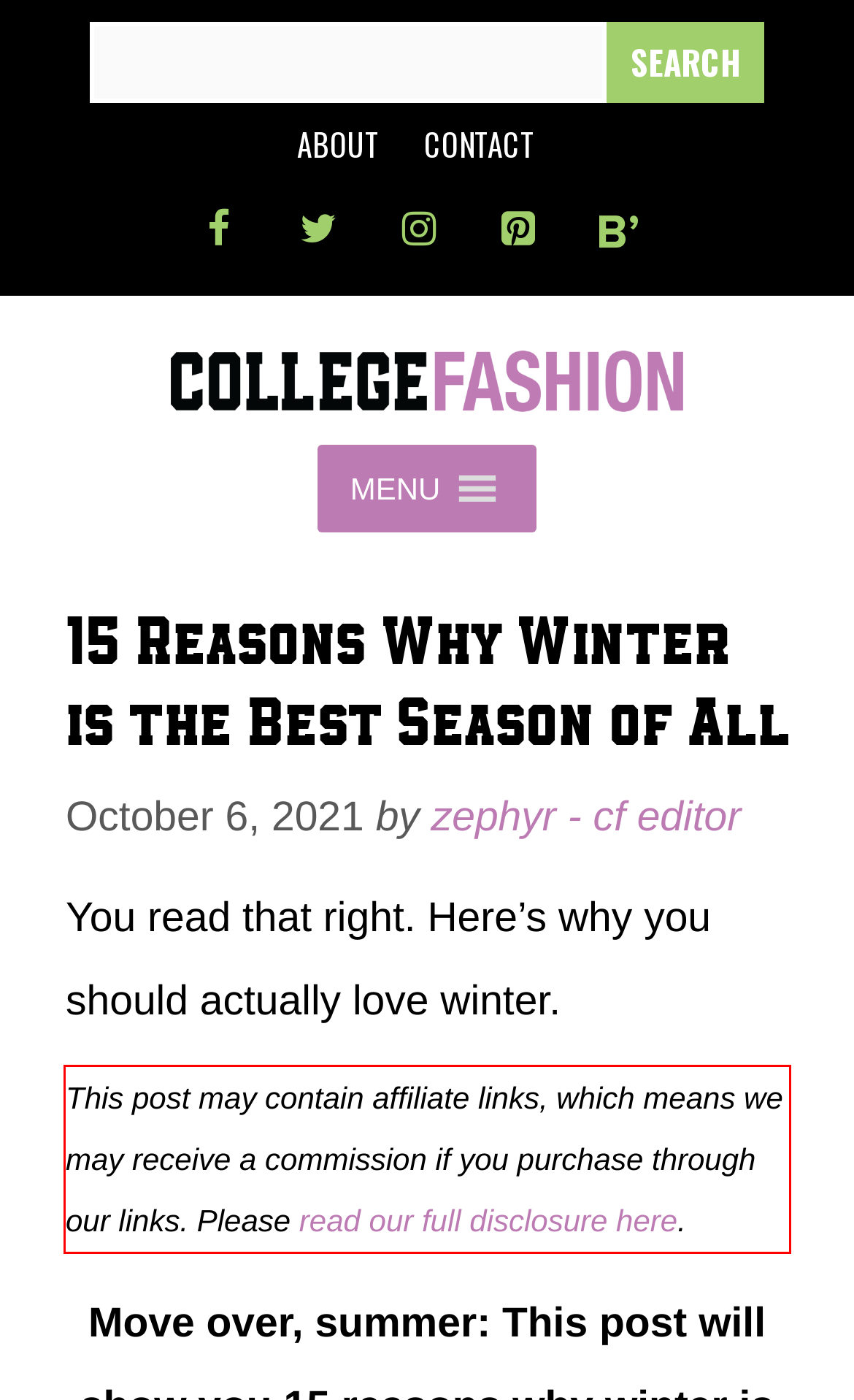Given a screenshot of a webpage, identify the red bounding box and perform OCR to recognize the text within that box.

This post may contain affiliate links, which means we may receive a commission if you purchase through our links. Please read our full disclosure here.